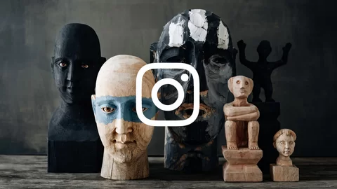Generate an in-depth description of the image you see.

The image showcases a collection of striking sculptures, each with unique textures and artistic expressions. Prominently featured are faces carved from wood, reflecting a blend of natural tones and painted details, particularly one adorned with a blue stripe across its eyes. The arrangement includes a mix of larger and smaller figures, emphasizing different styles, from minimalist to more elaborate designs. In the foreground, the sculptures possess an intriguing interplay of light and shadow that enhances their dimensionality. Overlaying the image is the recognizable Instagram logo, symbolizing the platform where this artistic display may be shared and appreciated. This visual composition invites viewers to explore the creative possibilities within sculpture and modern art.